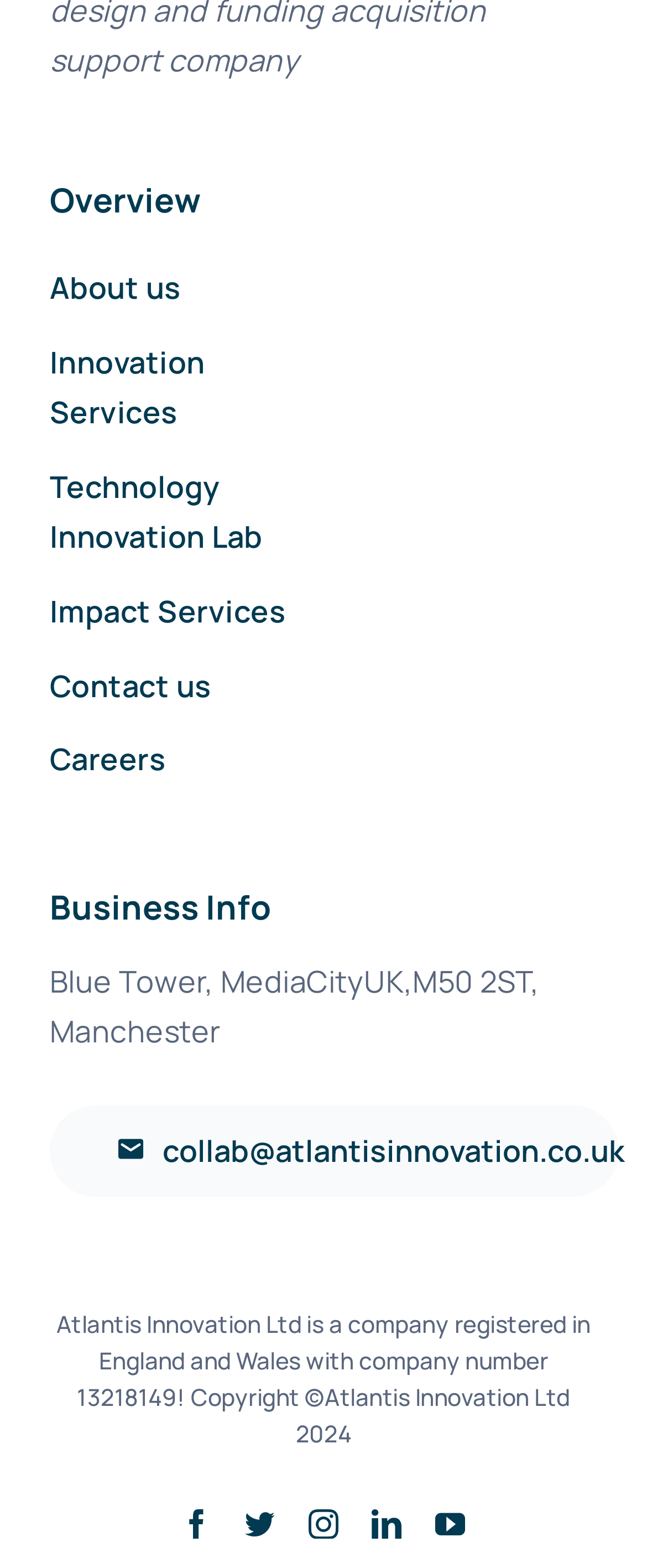Find the bounding box coordinates of the element you need to click on to perform this action: 'Click on About us'. The coordinates should be represented by four float values between 0 and 1, in the format [left, top, right, bottom].

[0.077, 0.167, 0.458, 0.202]